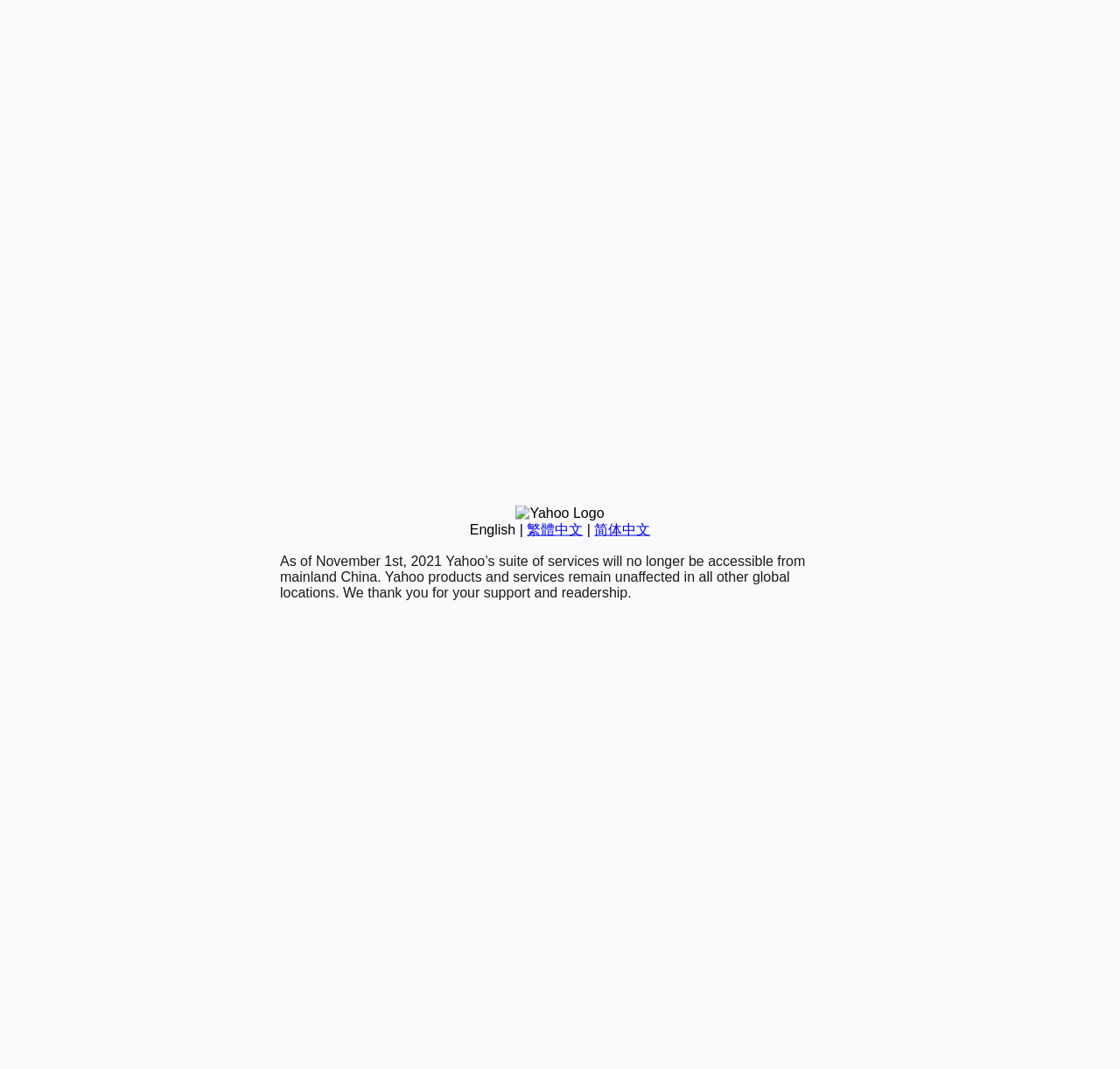Determine the bounding box for the described HTML element: "English". Ensure the coordinates are four float numbers between 0 and 1 in the format [left, top, right, bottom].

[0.419, 0.488, 0.46, 0.502]